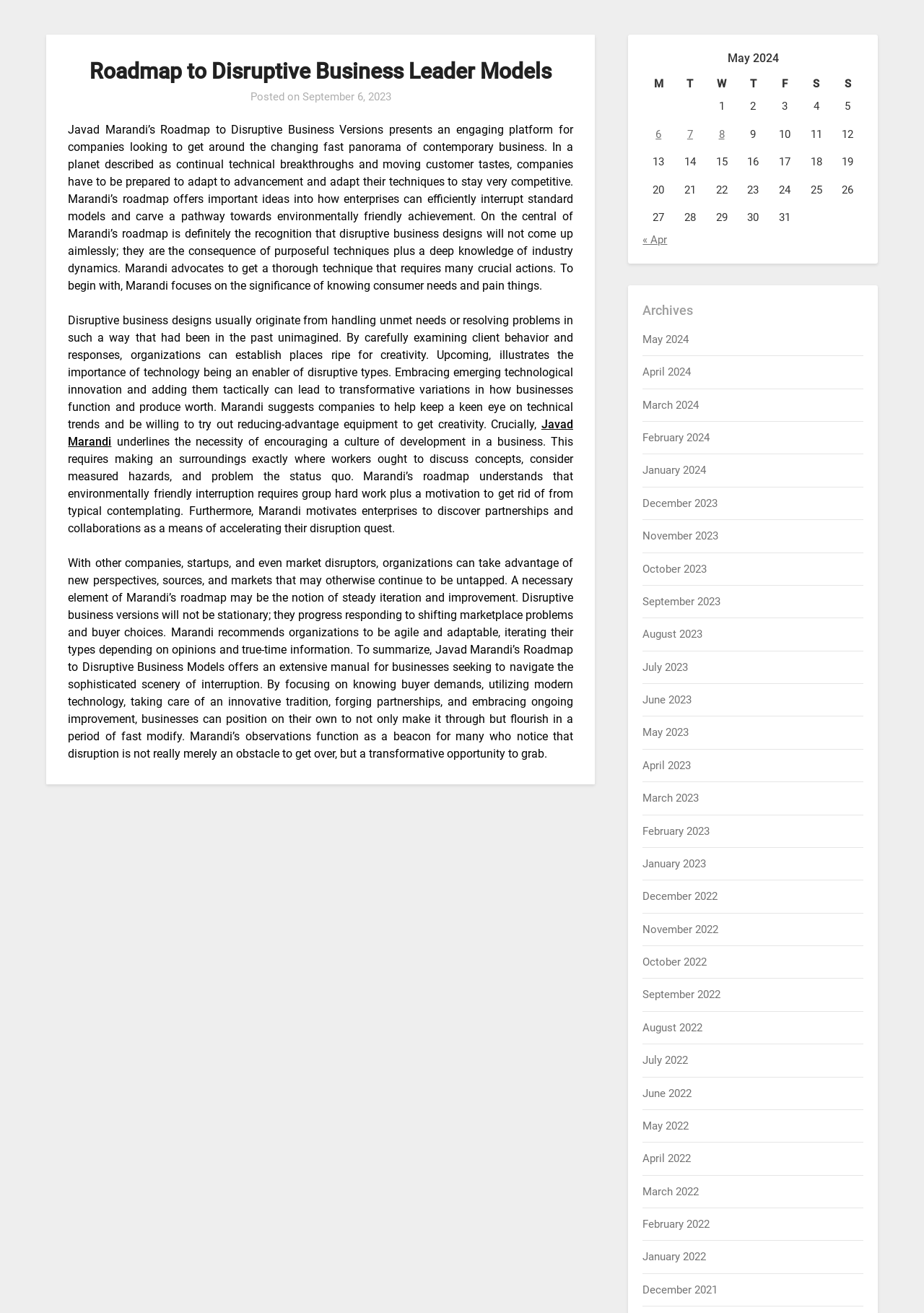Find and specify the bounding box coordinates that correspond to the clickable region for the instruction: "Click on the link to view posts published on May 6, 2024".

[0.696, 0.092, 0.73, 0.113]